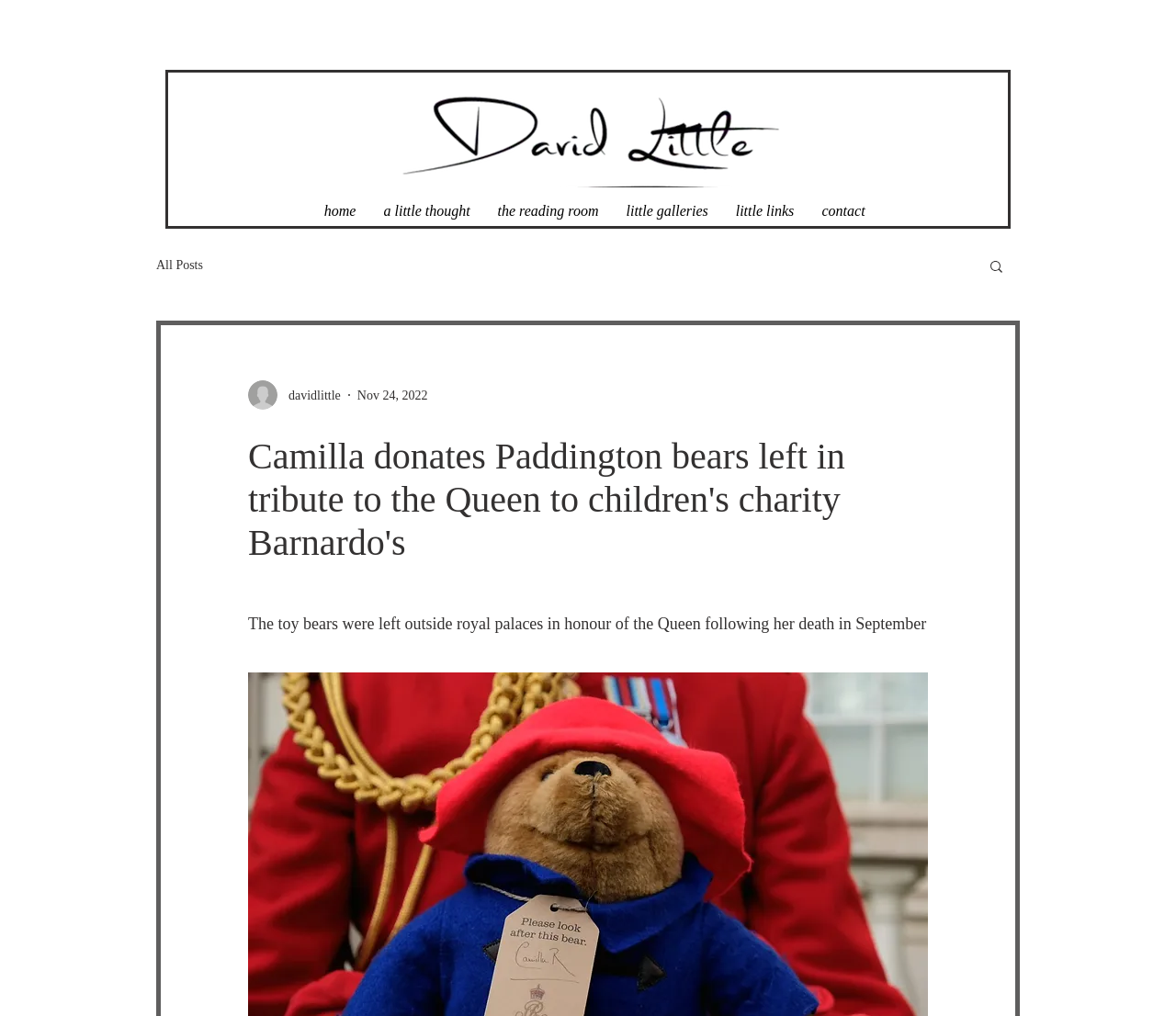What is the charity that received the Paddington bears?
Answer the question with a single word or phrase derived from the image.

Barnardo's